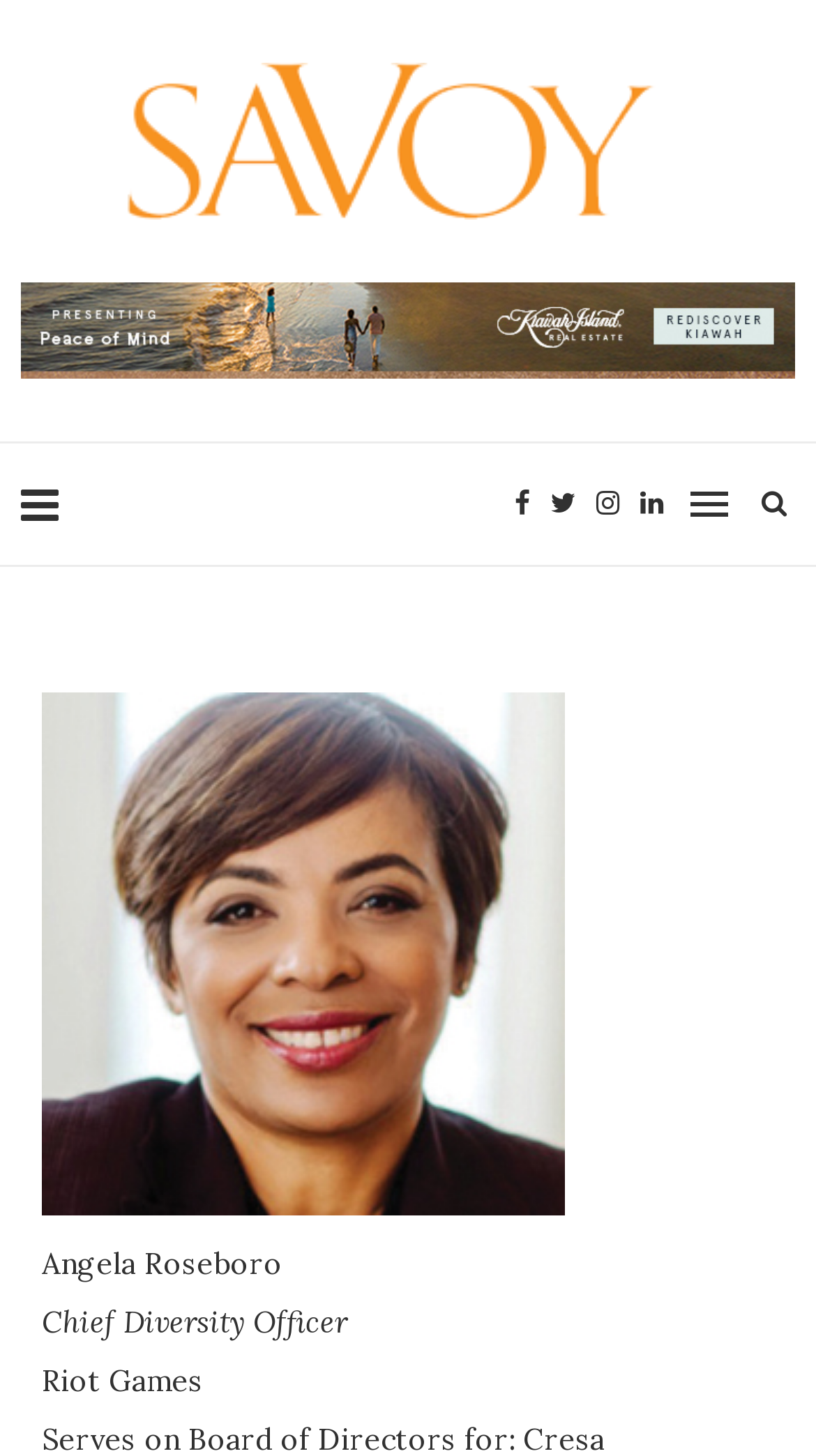Locate the bounding box of the UI element with the following description: "alt="Savoy"".

[0.156, 0.043, 0.844, 0.151]